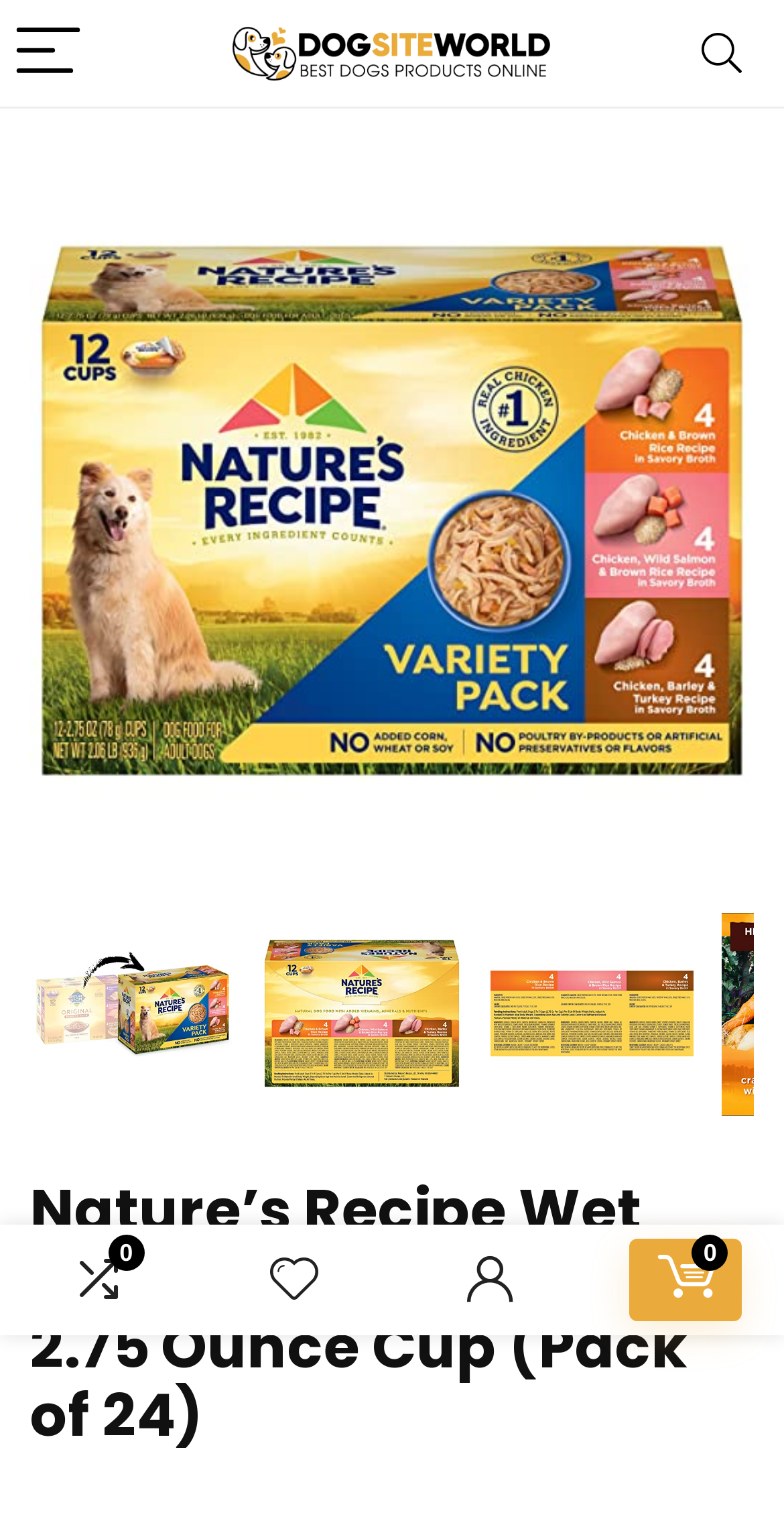How many links are below the product image?
Ensure your answer is thorough and detailed.

I counted the number of link elements below the product image and found a total of 3 links, each with a corresponding image.